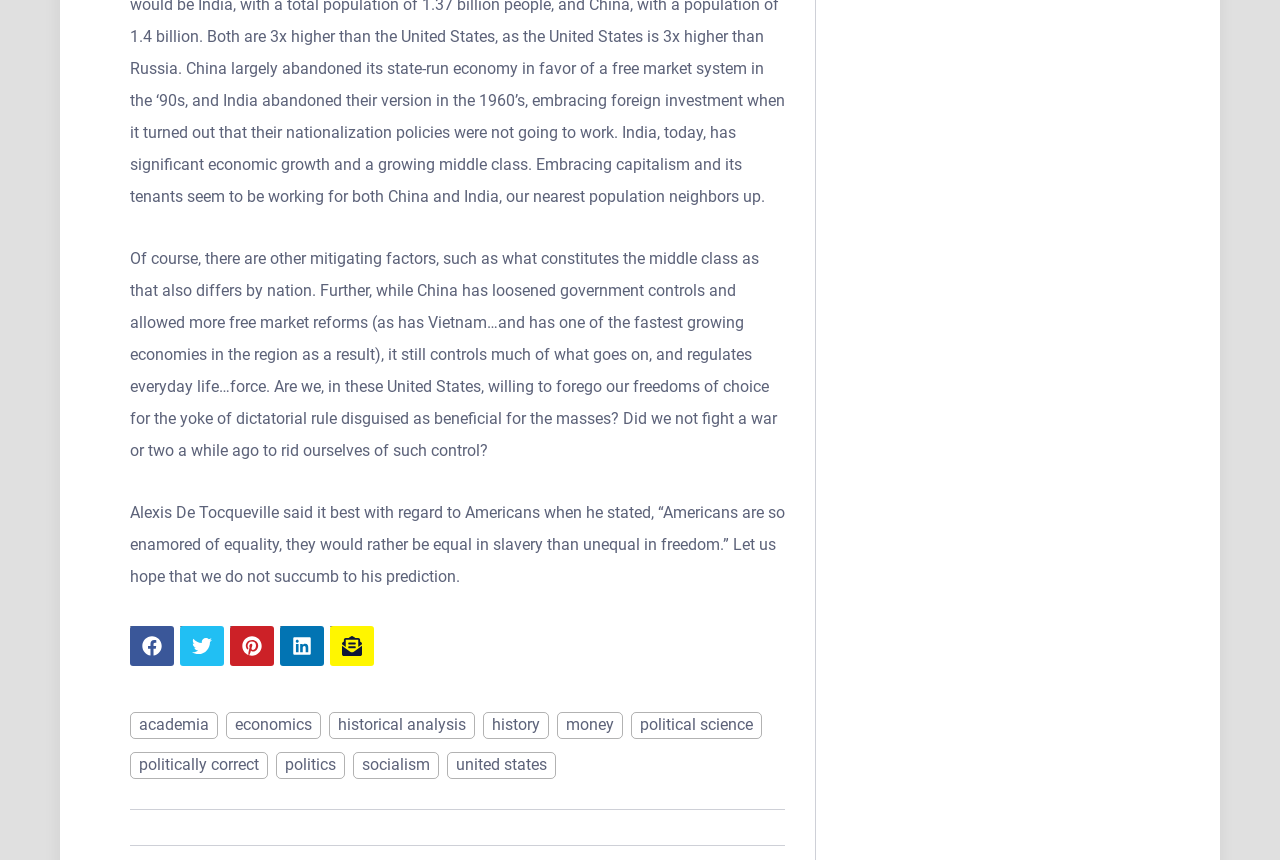How many images are associated with the social media links?
Using the visual information, reply with a single word or short phrase.

5